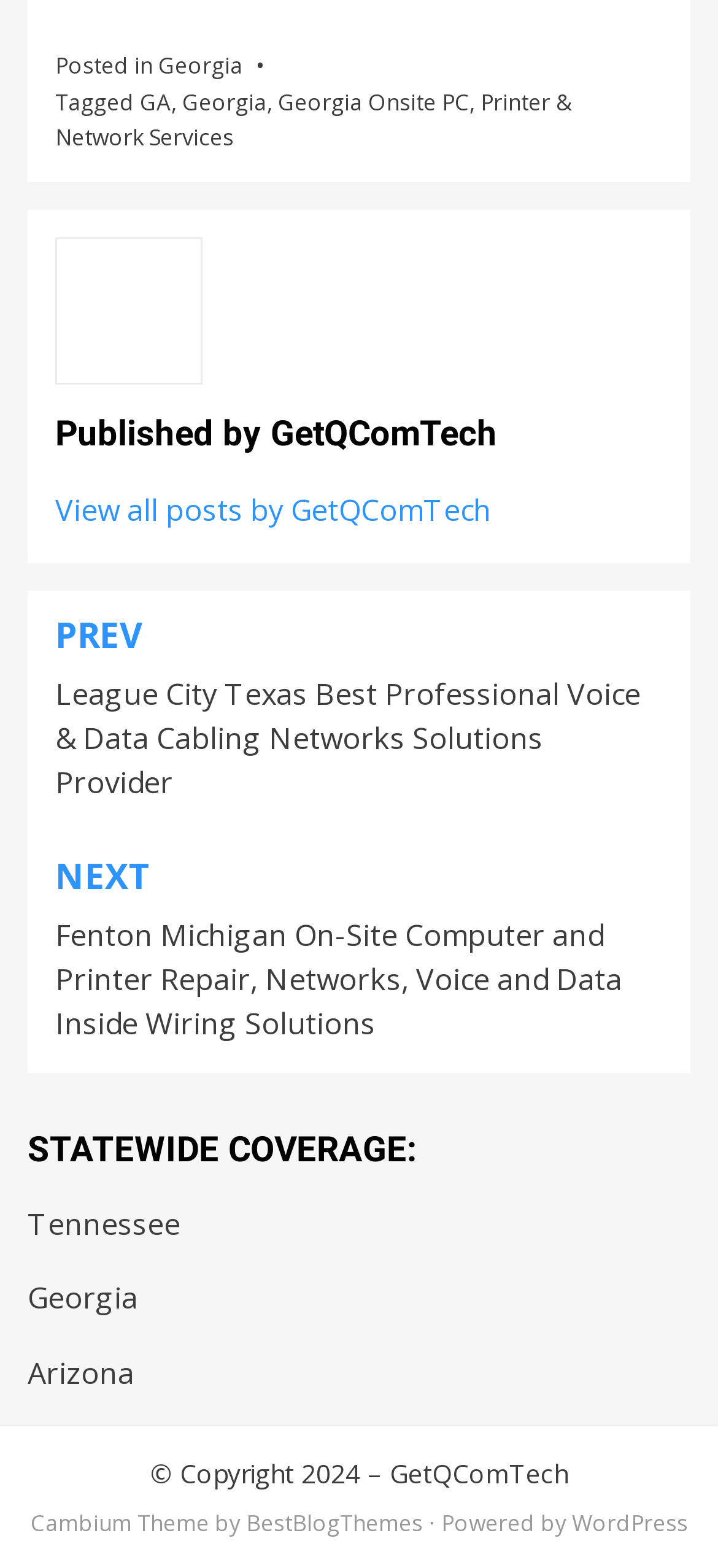Identify the bounding box coordinates of the area that should be clicked in order to complete the given instruction: "Visit the next post". The bounding box coordinates should be four float numbers between 0 and 1, i.e., [left, top, right, bottom].

[0.077, 0.548, 0.923, 0.667]